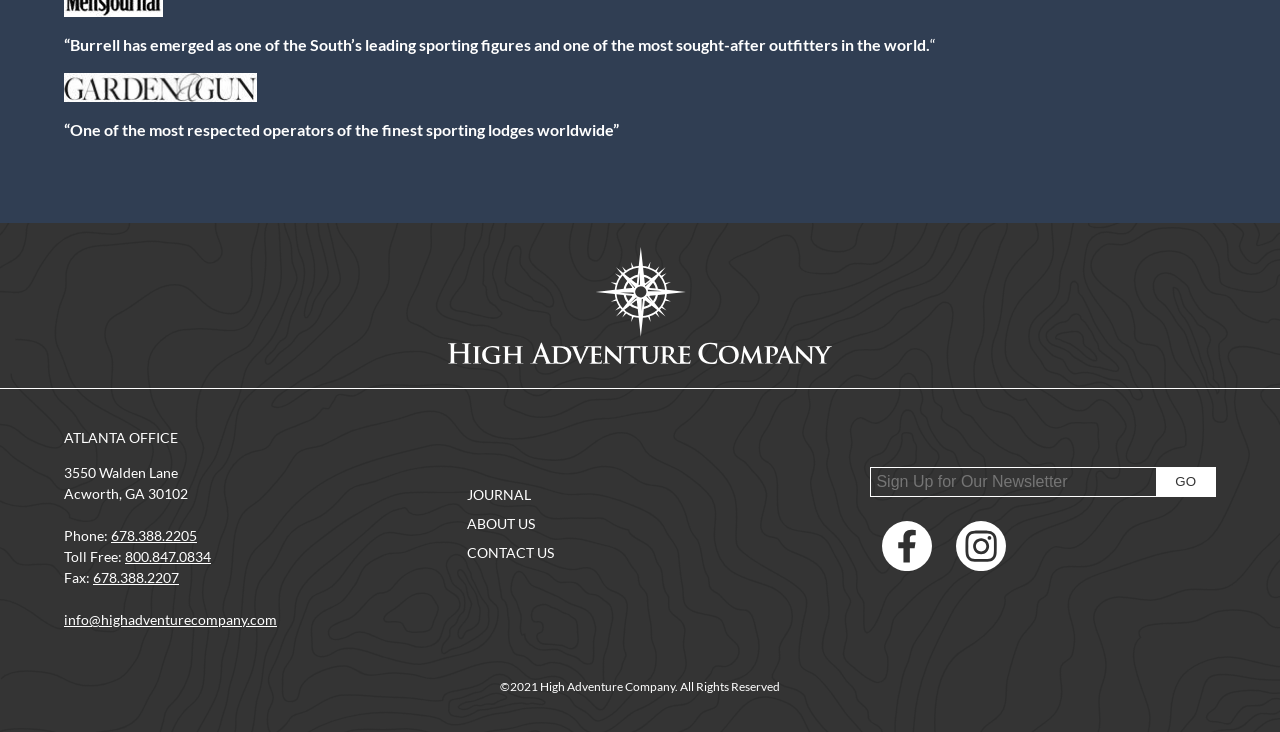How many social media links are present at the bottom of the page?
Answer the question with as much detail as possible.

There are two social media links present at the bottom of the page, which can be identified by the image elements with no accompanying text, and are likely links to the company's social media profiles.